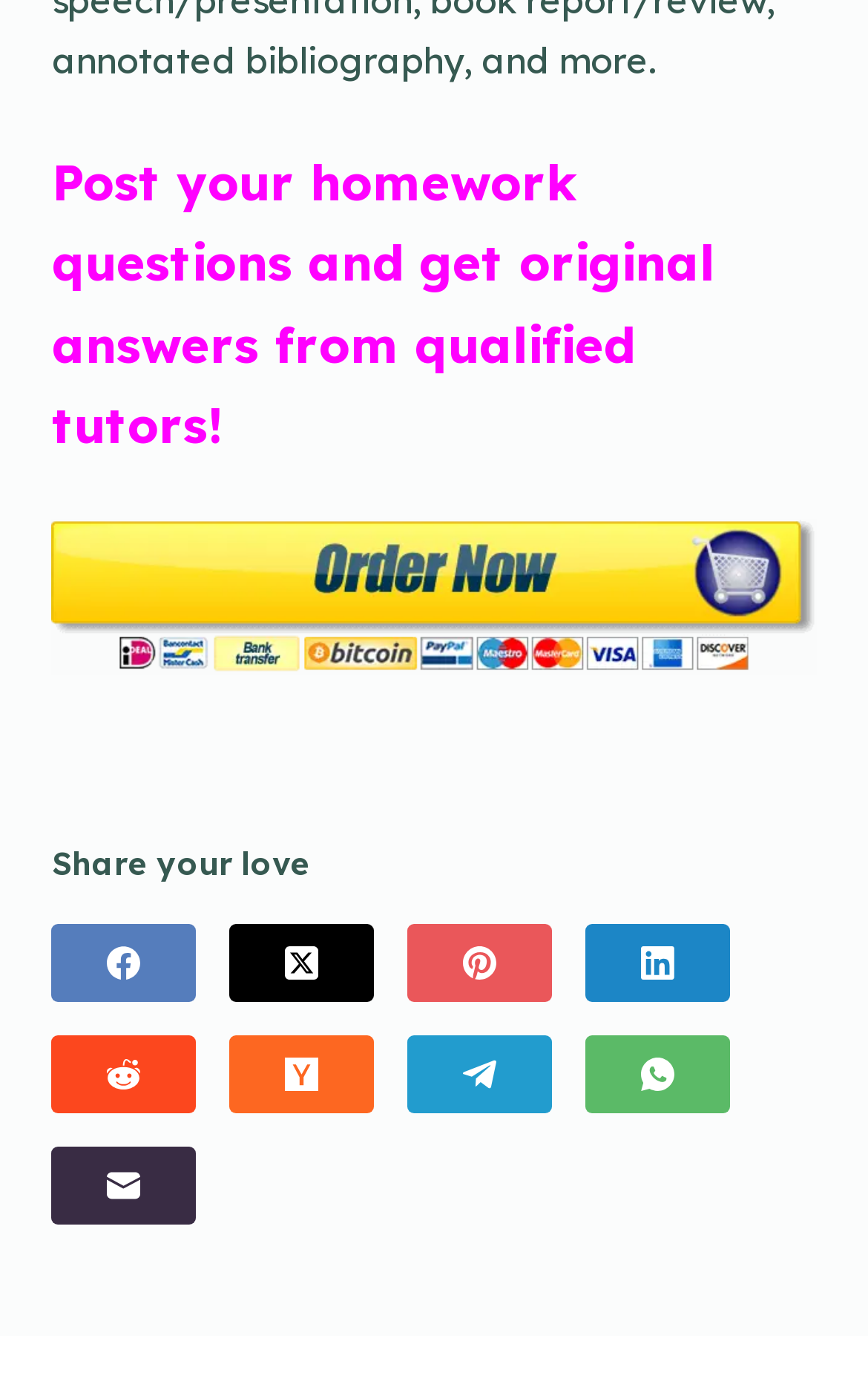What is the last social media platform listed?
Give a detailed explanation using the information visible in the image.

The last social media platform listed is 'Email', which is a link element with a y1 coordinate of 0.836, indicating its position at the bottom of the social media links.